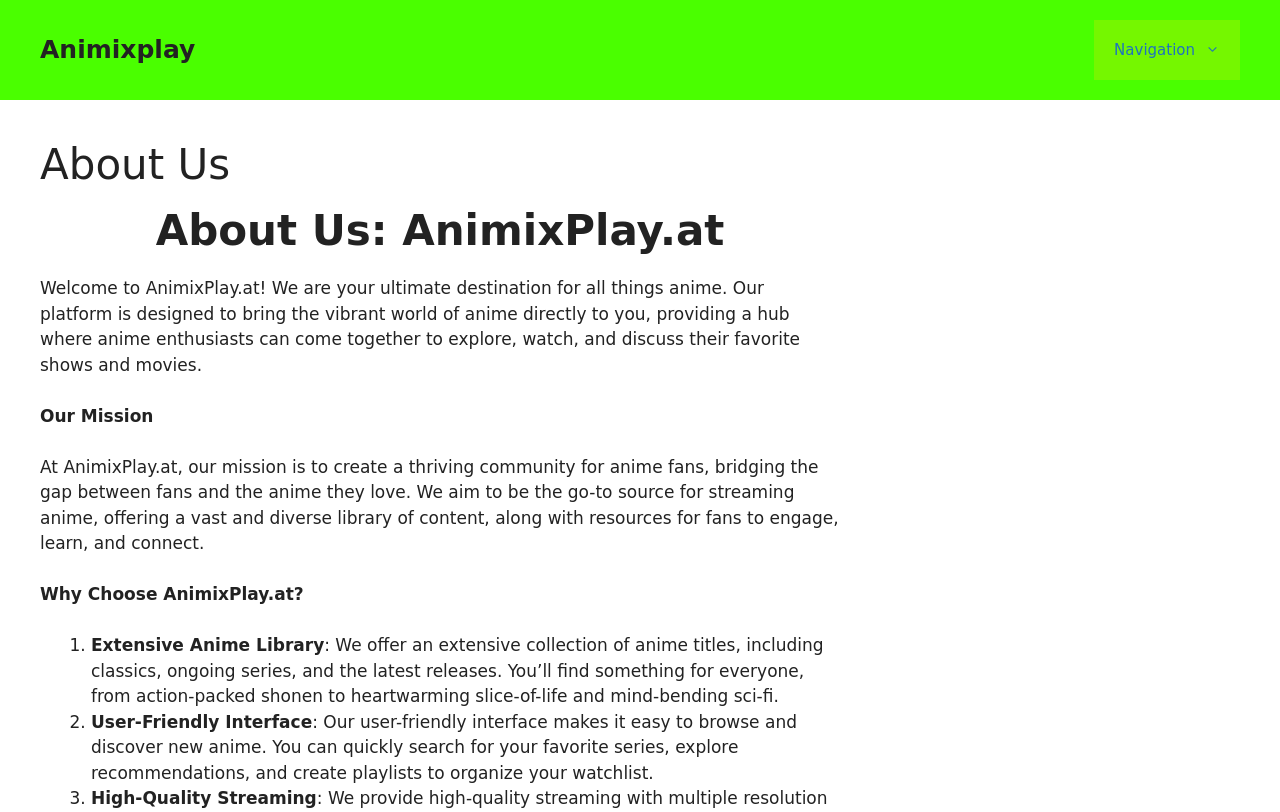Answer succinctly with a single word or phrase:
What is the second reason for choosing Animixplay?

User-Friendly Interface